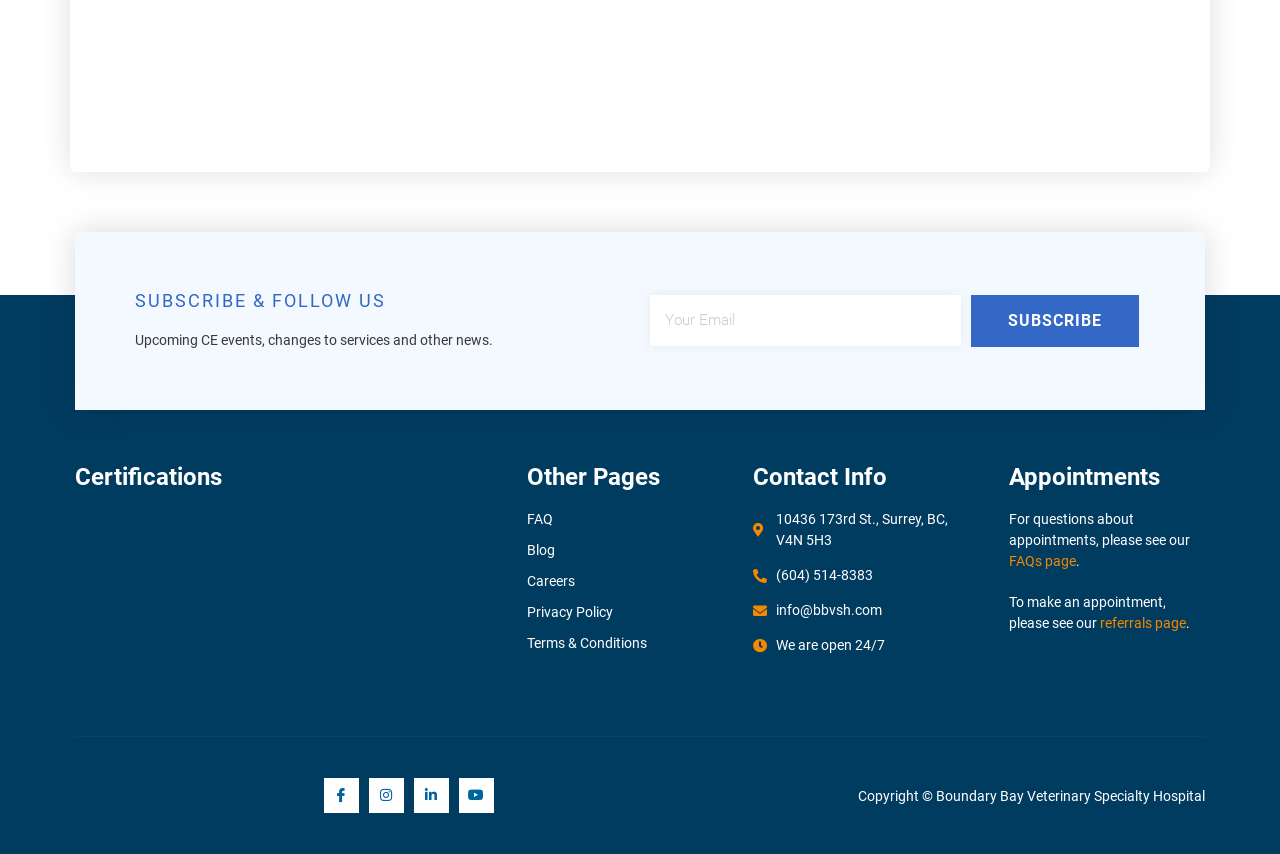Determine the bounding box for the UI element as described: "referrals page". The coordinates should be represented as four float numbers between 0 and 1, formatted as [left, top, right, bottom].

[0.859, 0.721, 0.927, 0.739]